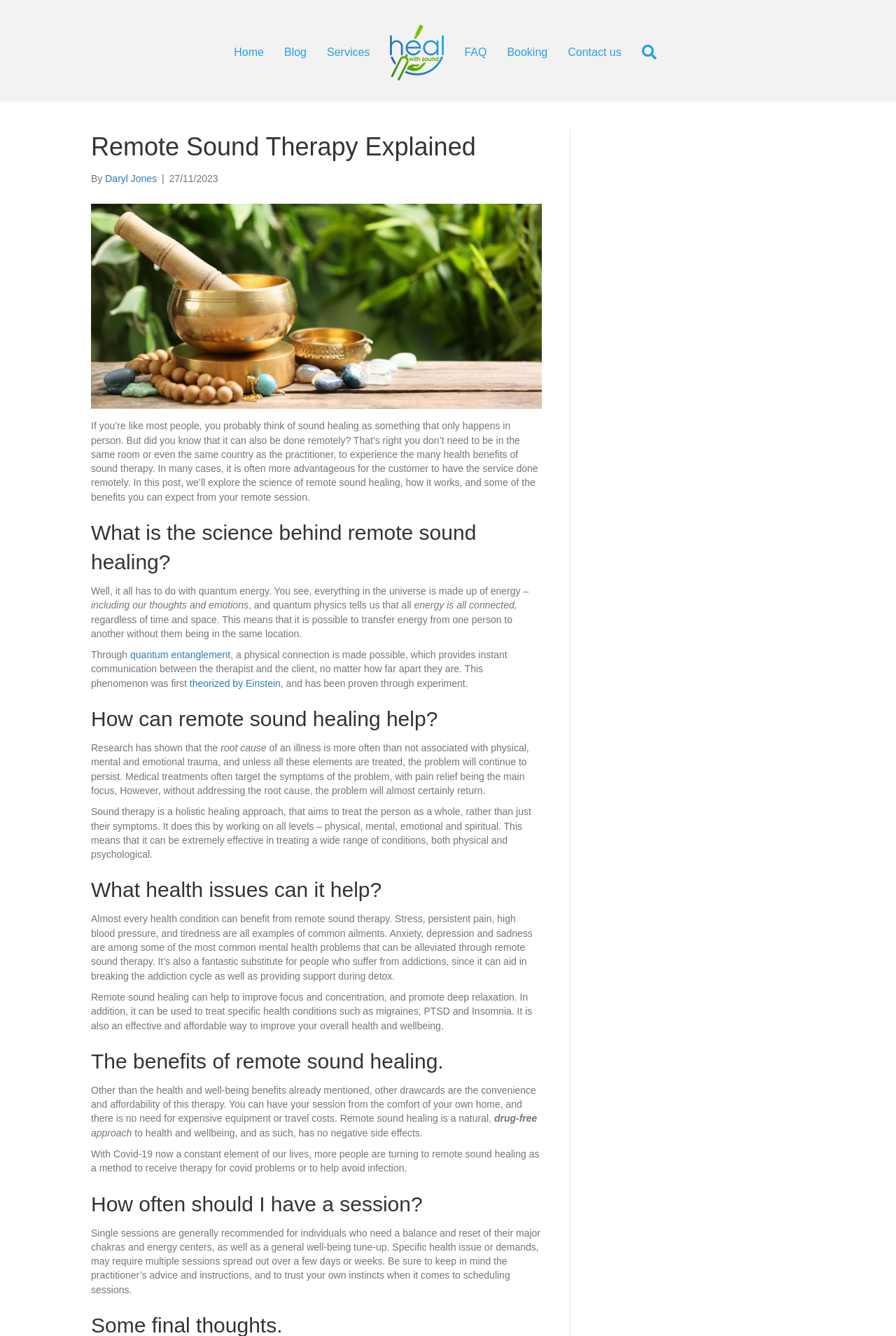Determine the title of the webpage and give its text content.

Remote Sound Therapy Explained